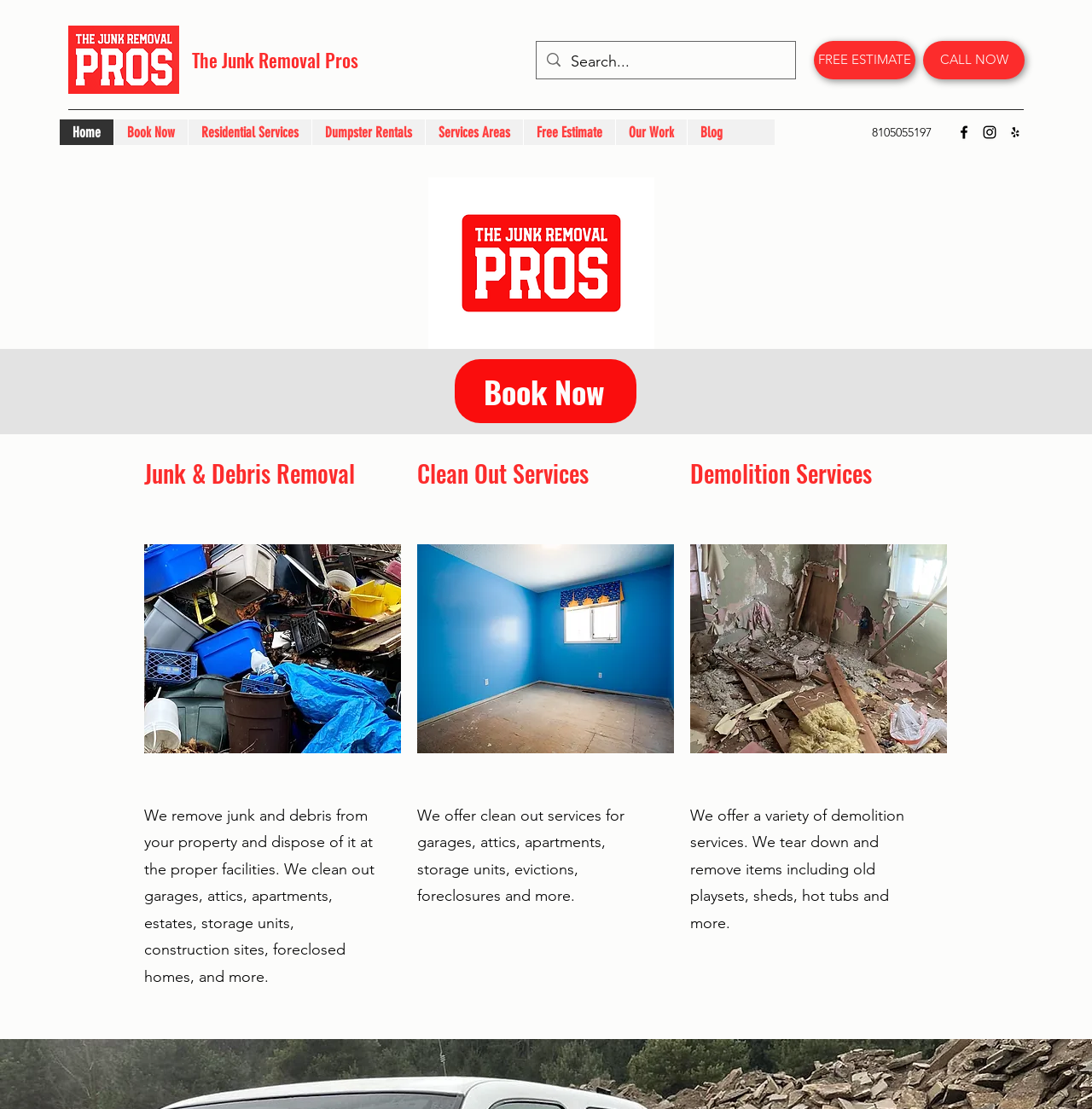Specify the bounding box coordinates of the area to click in order to execute this command: 'Get a free estimate'. The coordinates should consist of four float numbers ranging from 0 to 1, and should be formatted as [left, top, right, bottom].

[0.745, 0.037, 0.838, 0.072]